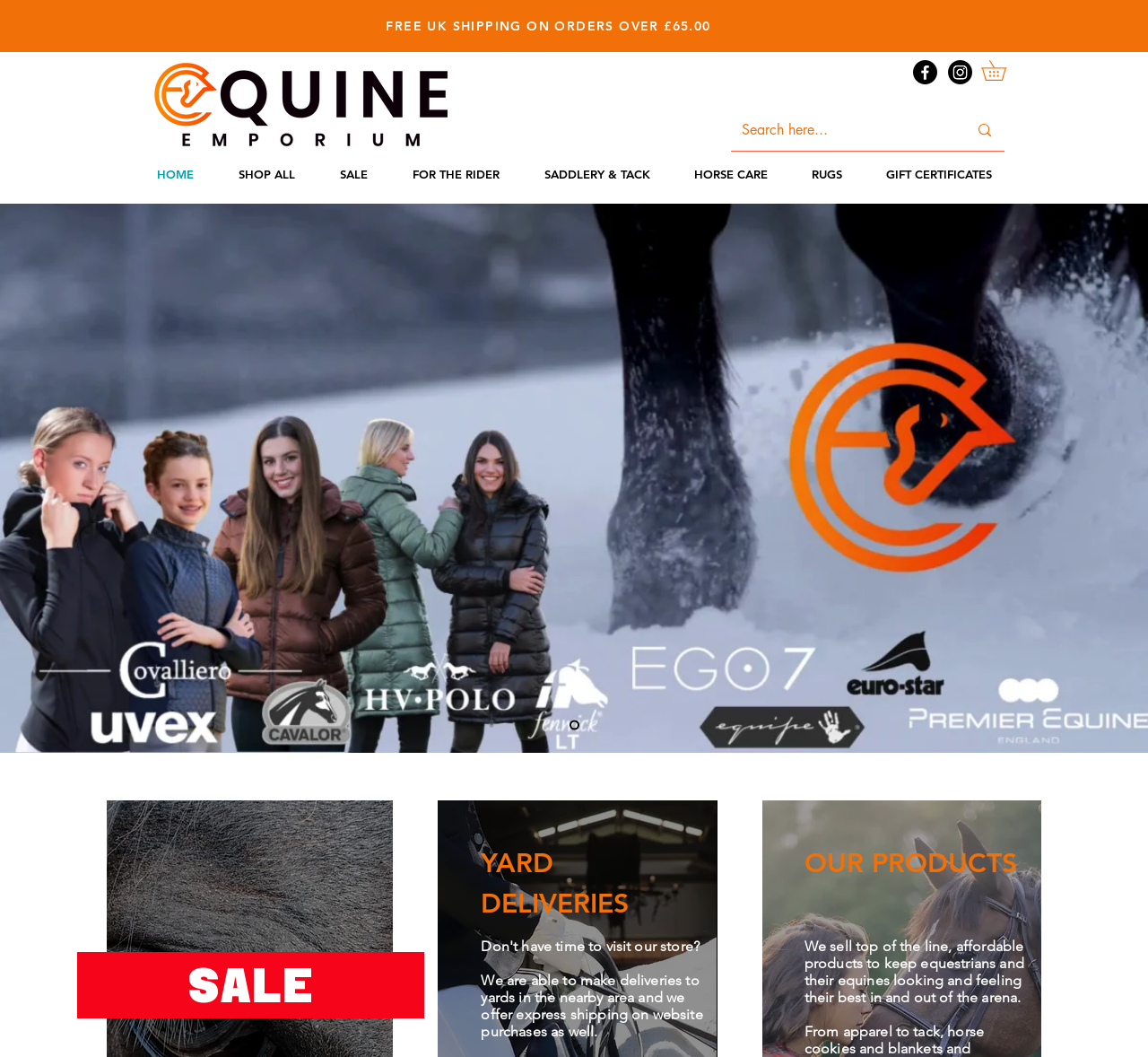Locate the bounding box coordinates of the clickable region necessary to complete the following instruction: "Check shopping cart". Provide the coordinates in the format of four float numbers between 0 and 1, i.e., [left, top, right, bottom].

[0.855, 0.057, 0.894, 0.076]